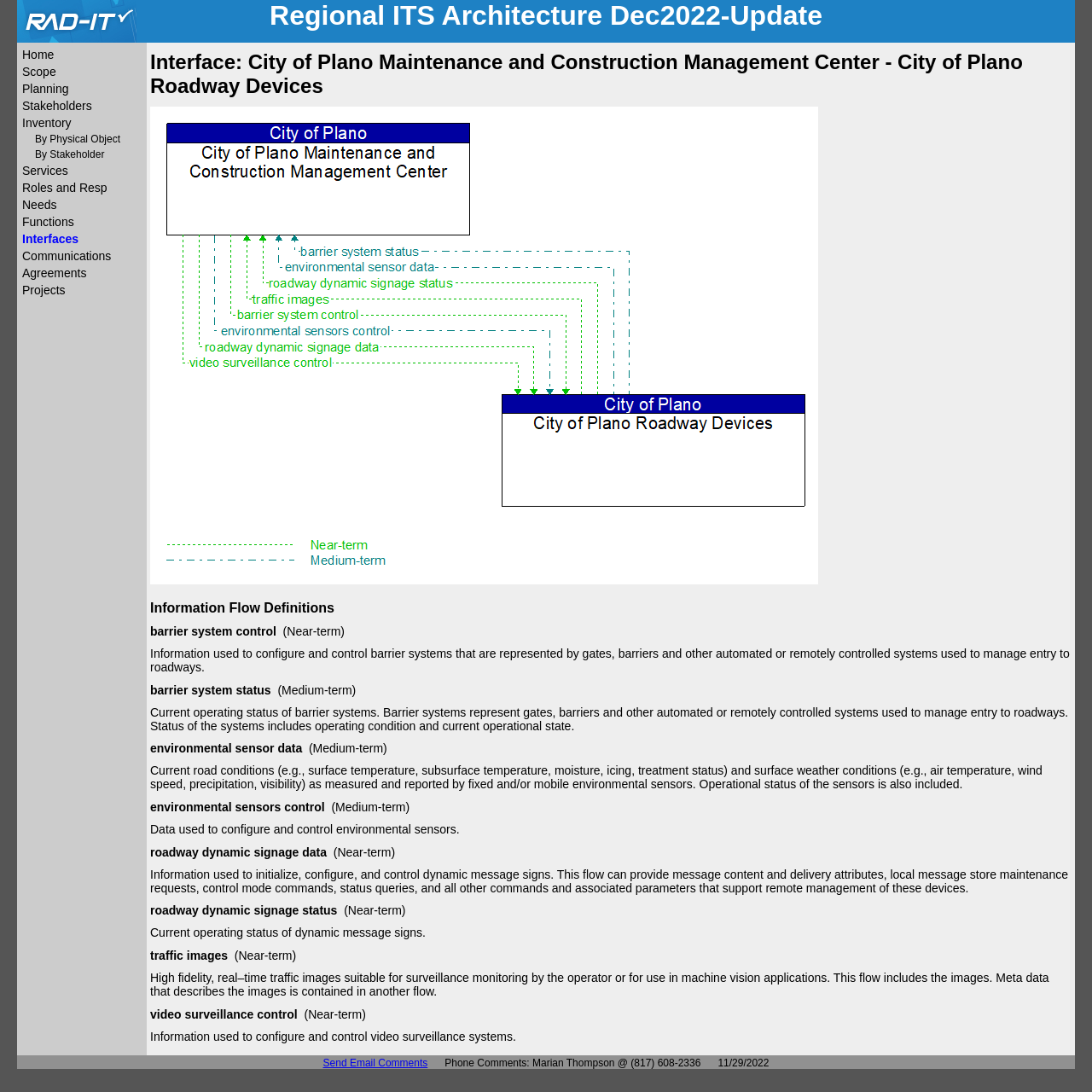Please find the bounding box coordinates of the clickable region needed to complete the following instruction: "Click the 'Home' link". The bounding box coordinates must consist of four float numbers between 0 and 1, i.e., [left, top, right, bottom].

[0.02, 0.044, 0.049, 0.056]